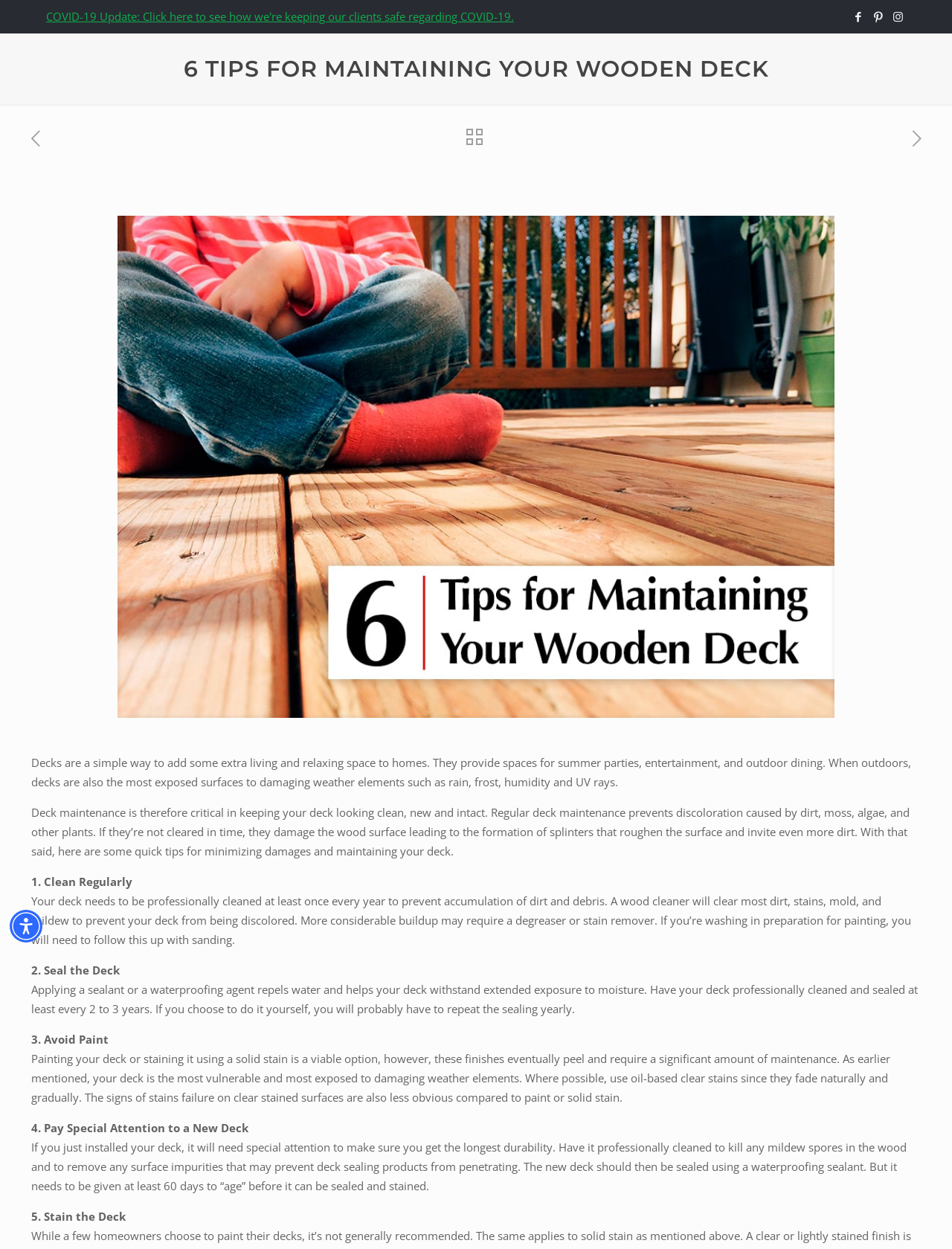Indicate the bounding box coordinates of the element that needs to be clicked to satisfy the following instruction: "Learn about wood deck maintenance". The coordinates should be four float numbers between 0 and 1, i.e., [left, top, right, bottom].

[0.123, 0.173, 0.877, 0.575]